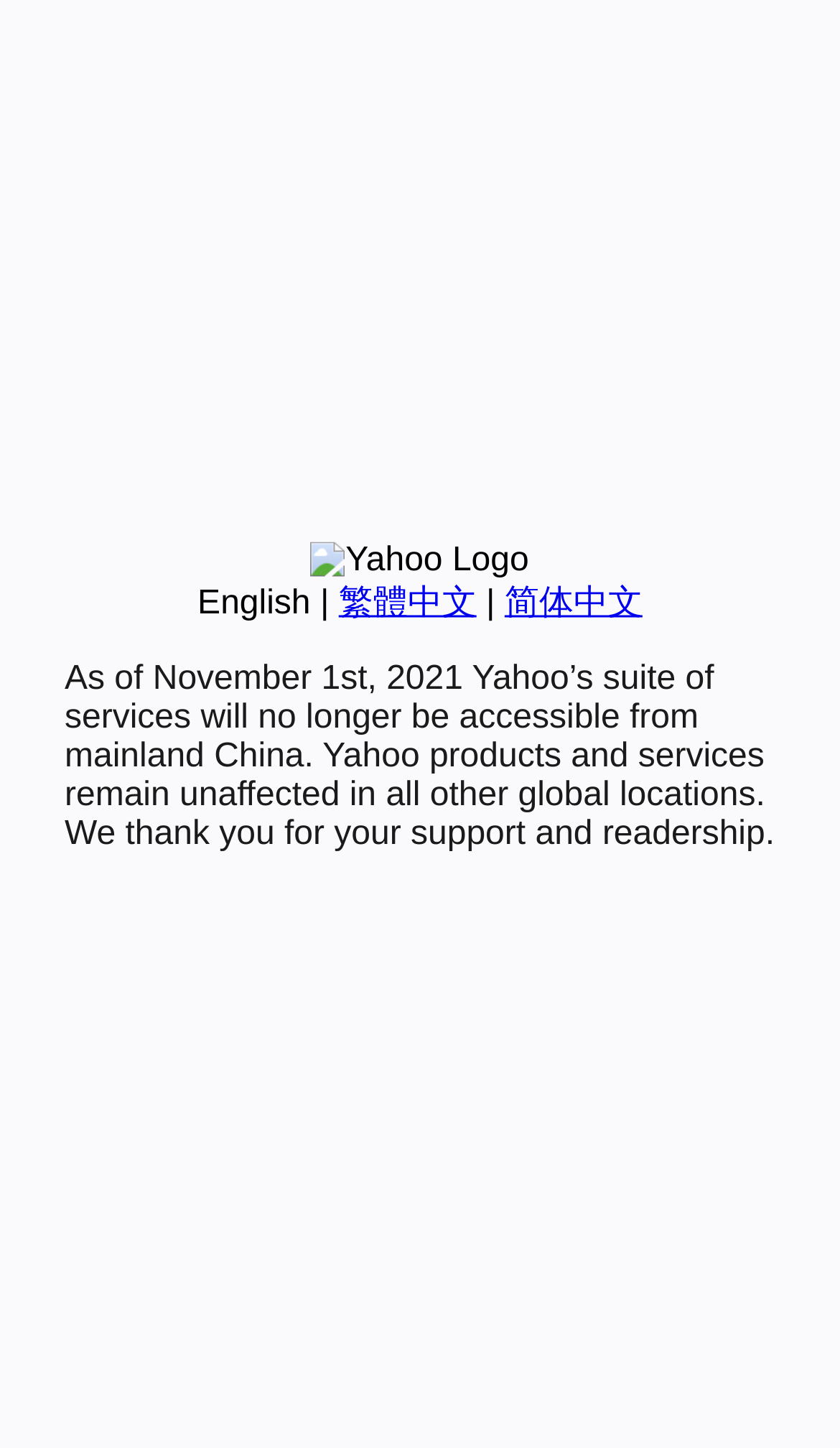Determine the bounding box for the UI element as described: "English". The coordinates should be represented as four float numbers between 0 and 1, formatted as [left, top, right, bottom].

[0.235, 0.404, 0.37, 0.429]